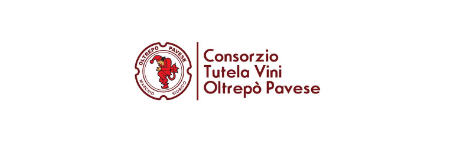Use a single word or phrase to answer the question: What region does Consorzio Tutela Vini Oltrepò Pavese focus on?

Oltrepò Pavese